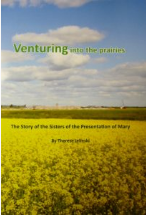Provide a brief response to the question below using one word or phrase:
What is the dominant color of the flowers in the prairie landscape?

Yellow